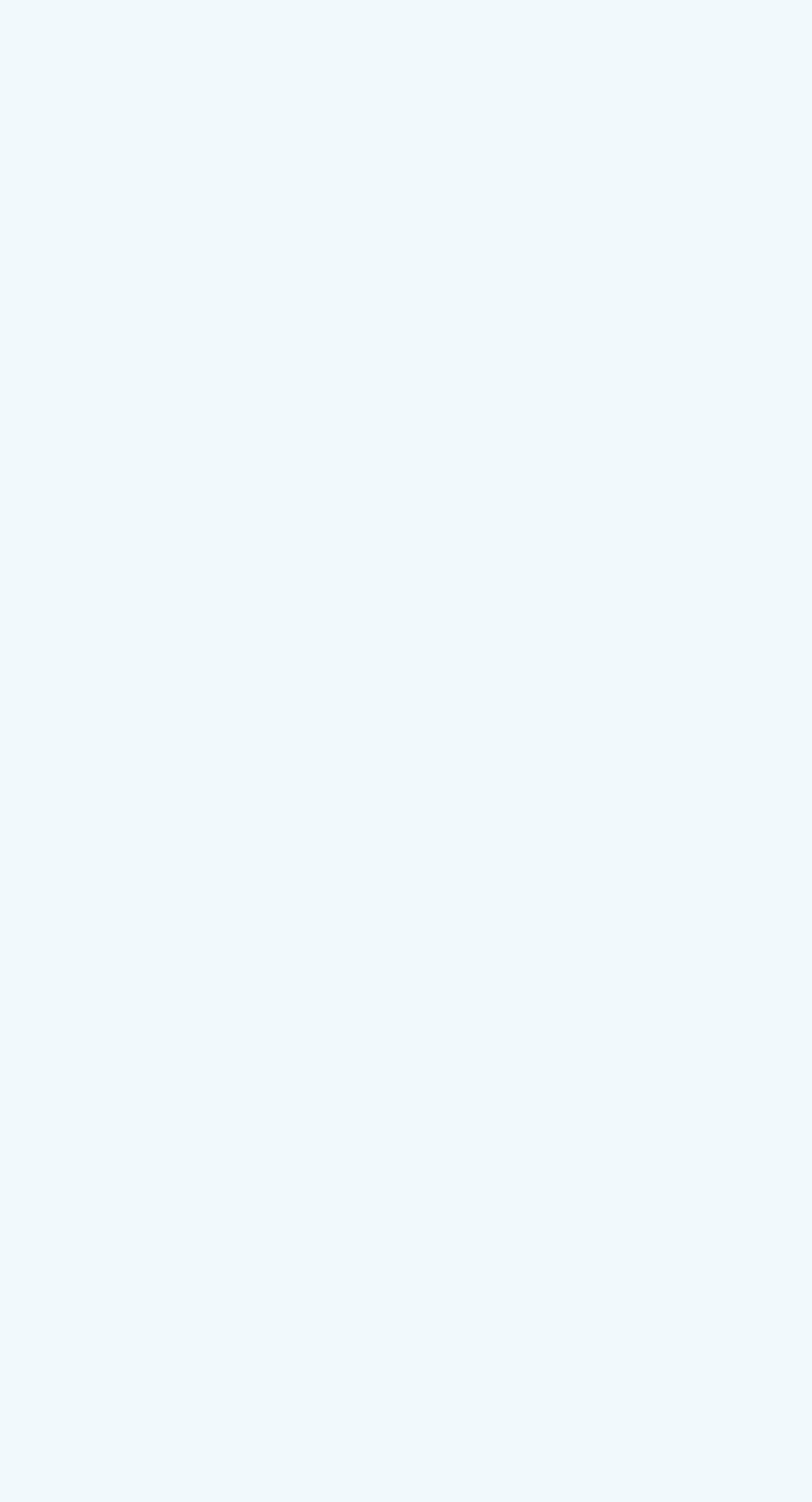What is the main theme of this webpage?
Using the image as a reference, answer the question in detail.

Based on the links and images on the webpage, it appears to be a cybersecurity company offering various services such as API penetration testing, cloud security posture management, and web penetration testing.